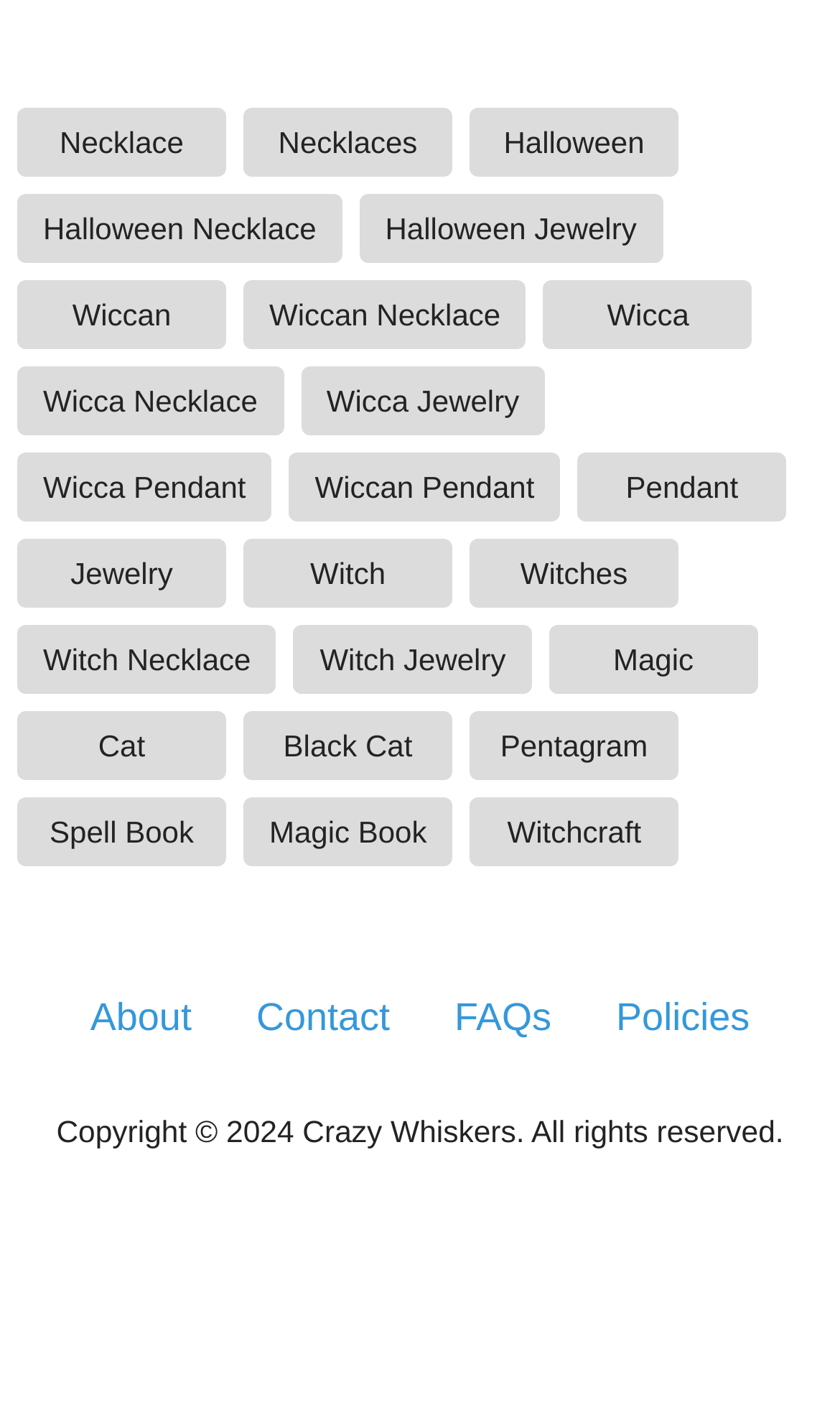Can you specify the bounding box coordinates for the region that should be clicked to fulfill this instruction: "Learn about Witchcraft".

[0.559, 0.567, 0.808, 0.616]